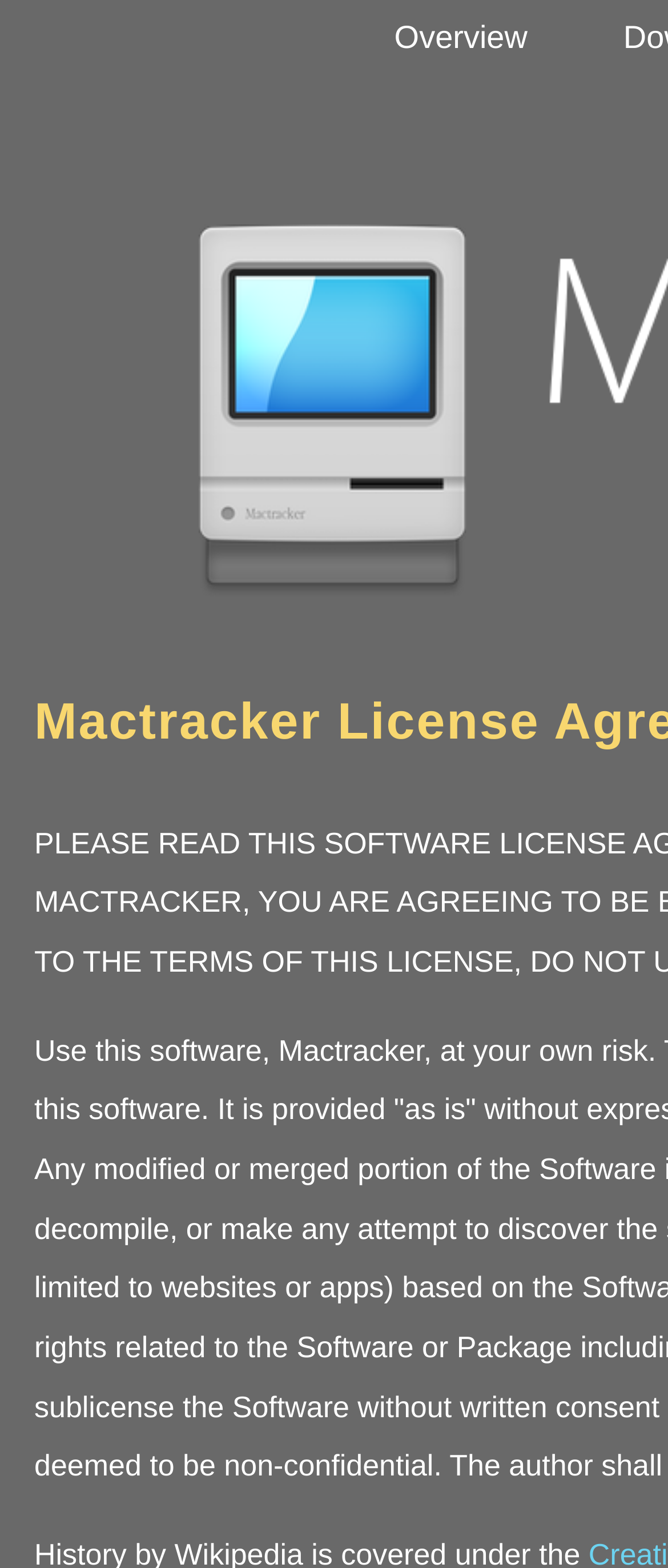Please locate the UI element described by "Overview" and provide its bounding box coordinates.

[0.518, 0.0, 0.861, 0.049]